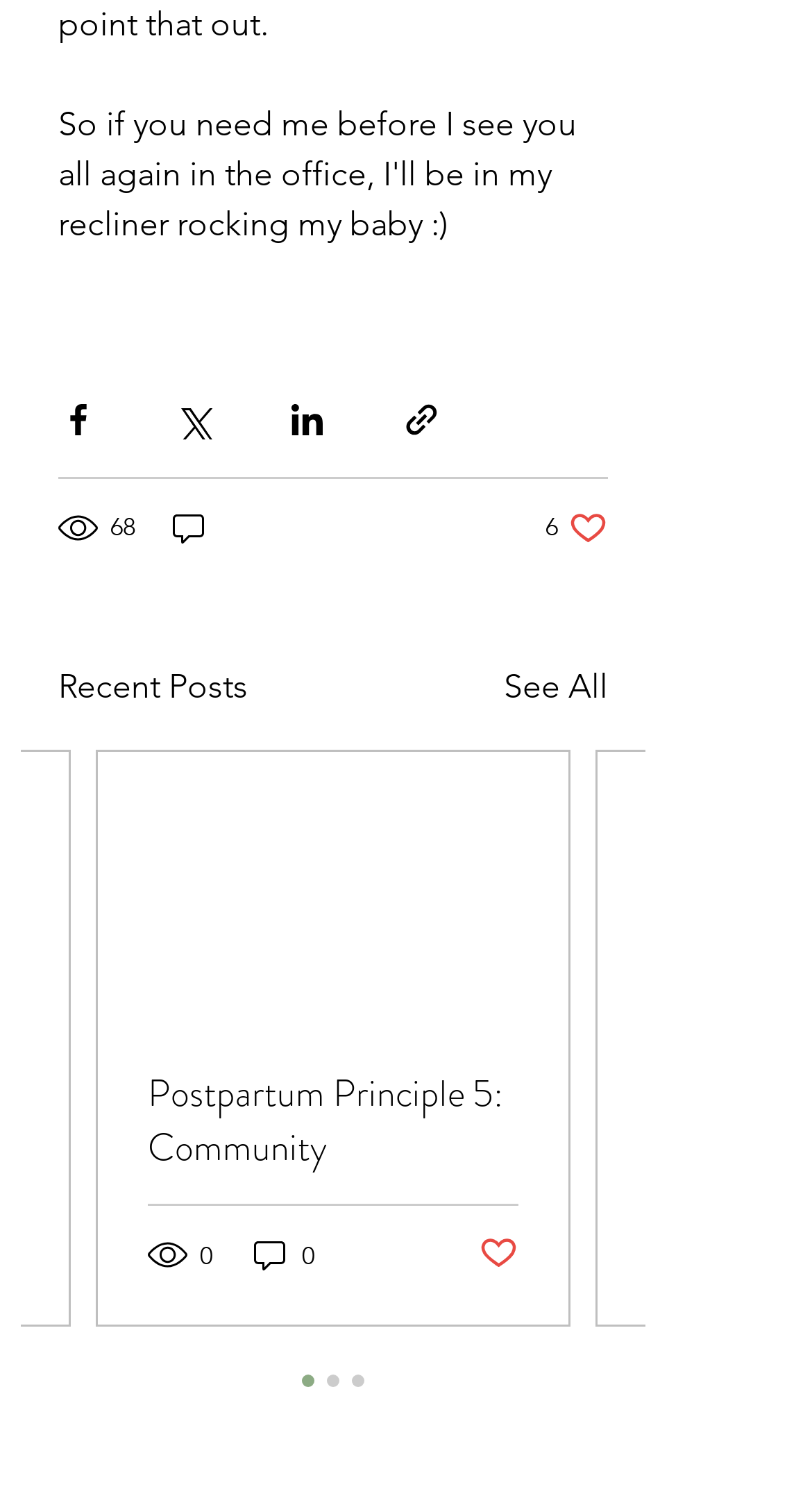Refer to the image and provide a thorough answer to this question:
What is the title of the first article in the 'Recent Posts' section?

The title of the first article in the 'Recent Posts' section is 'Postpartum Principle 5: Community', which is a link within the article section.